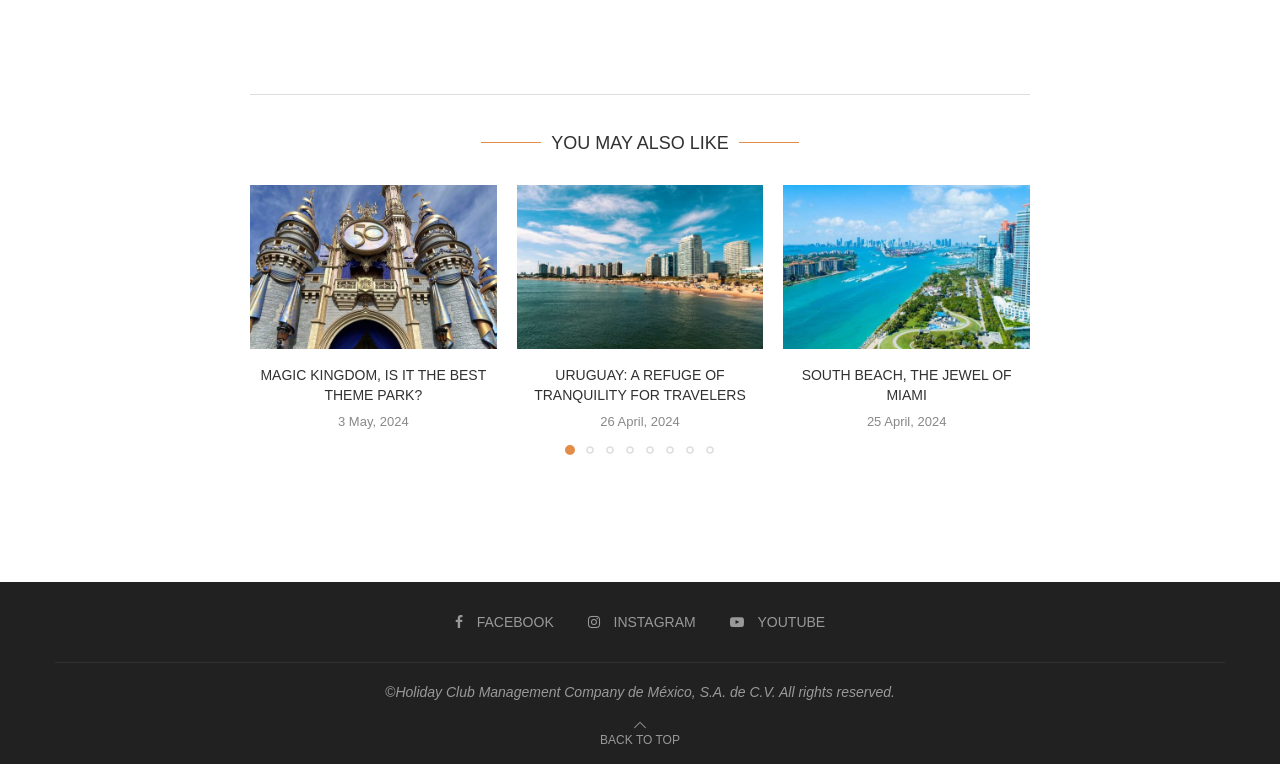Can you find the bounding box coordinates of the area I should click to execute the following instruction: "Click on 'URUGUAY: A REFUGE OF TRANQUILITY FOR TRAVELERS'"?

[0.404, 0.242, 0.596, 0.457]